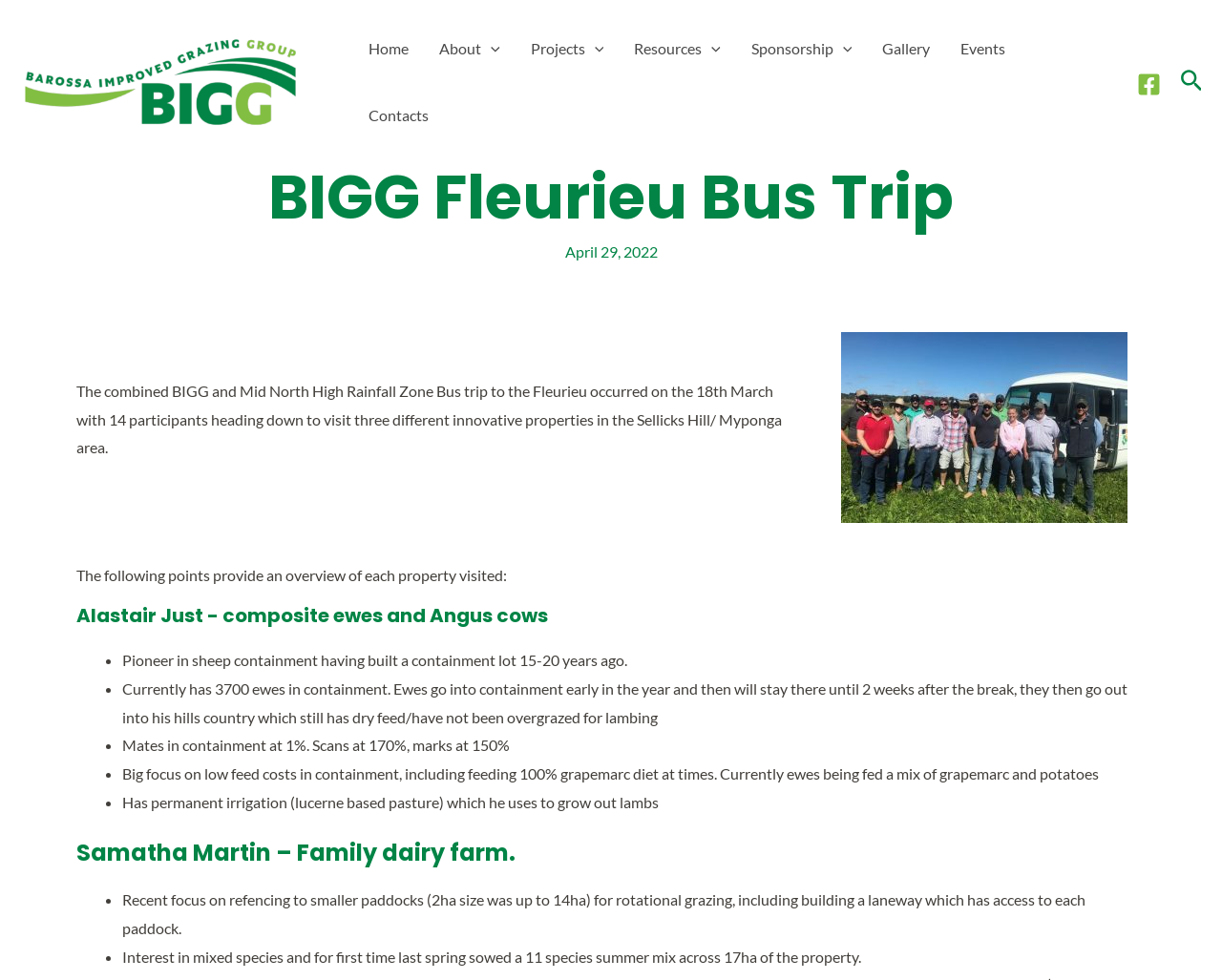Extract the primary headline from the webpage and present its text.

BIGG Fleurieu Bus Trip